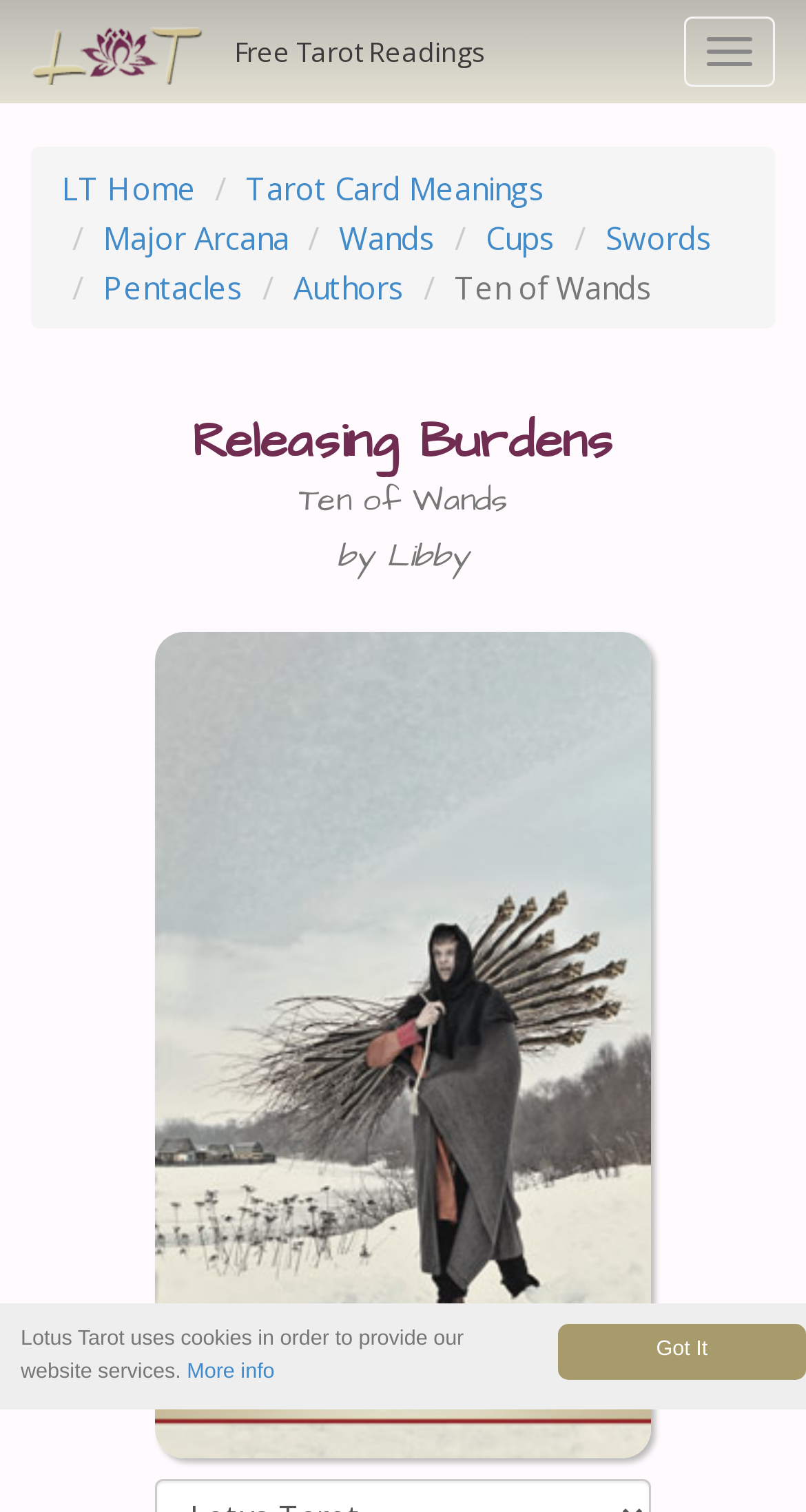Identify the bounding box coordinates for the region to click in order to carry out this instruction: "explore wands". Provide the coordinates using four float numbers between 0 and 1, formatted as [left, top, right, bottom].

[0.421, 0.143, 0.541, 0.171]